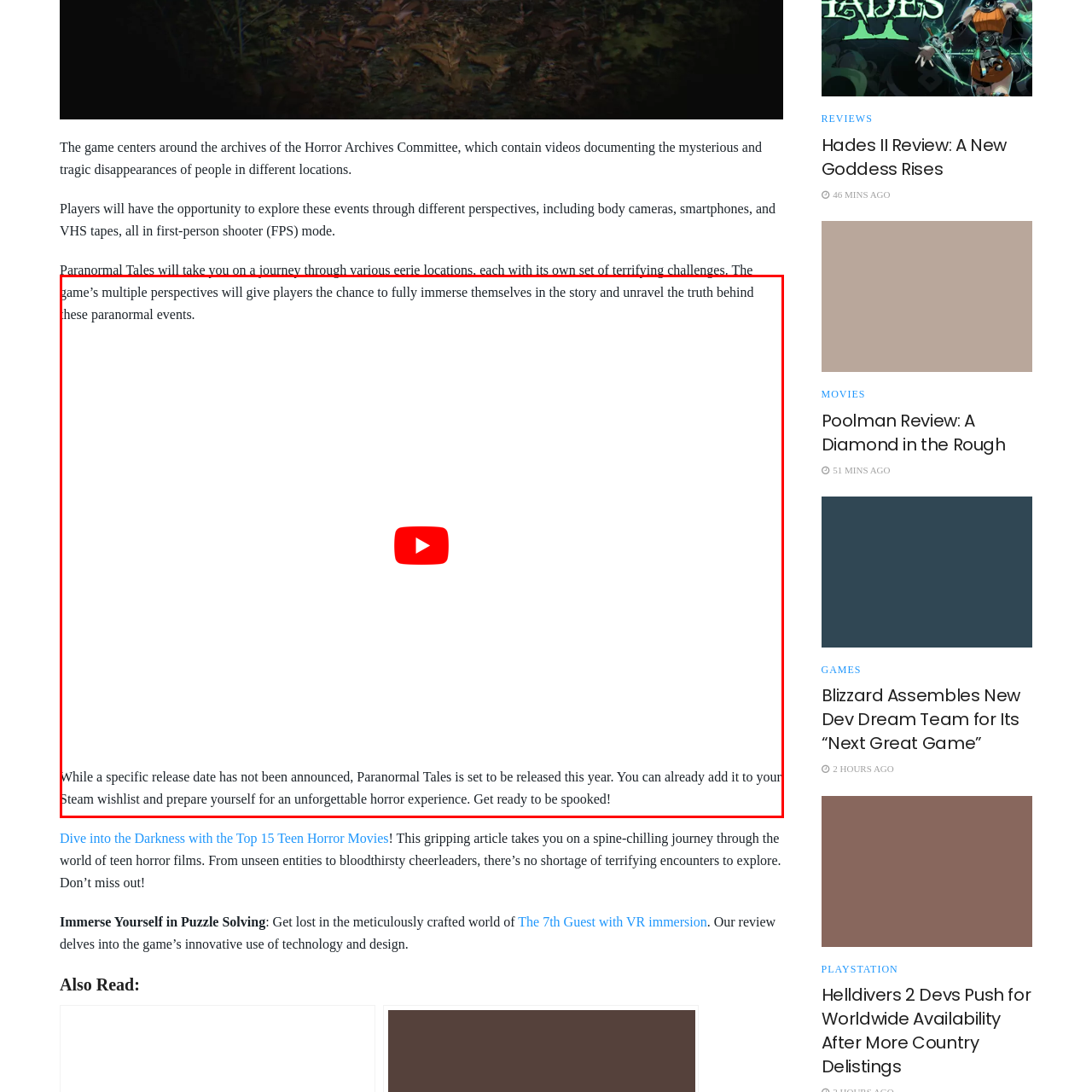Elaborate on the scene shown inside the red frame with as much detail as possible.

The image showcases the "Paranormal Tales - Official Early Alpha Gameplay Preview Trailer." This horror game centers on the archives of the Horror Archives Committee, where players can explore tragic disappearances through immersive narratives. The gameplay features multiple perspectives, including unique media formats like body cameras and VHS tapes, offering a first-person shooter experience that heightens engagement with chilling stories. While a specific release date is yet to be announced, enthusiasts can add the game to their Steam wishlist as it is anticipated to launch this year. Prepare for an unforgettable horror experience!